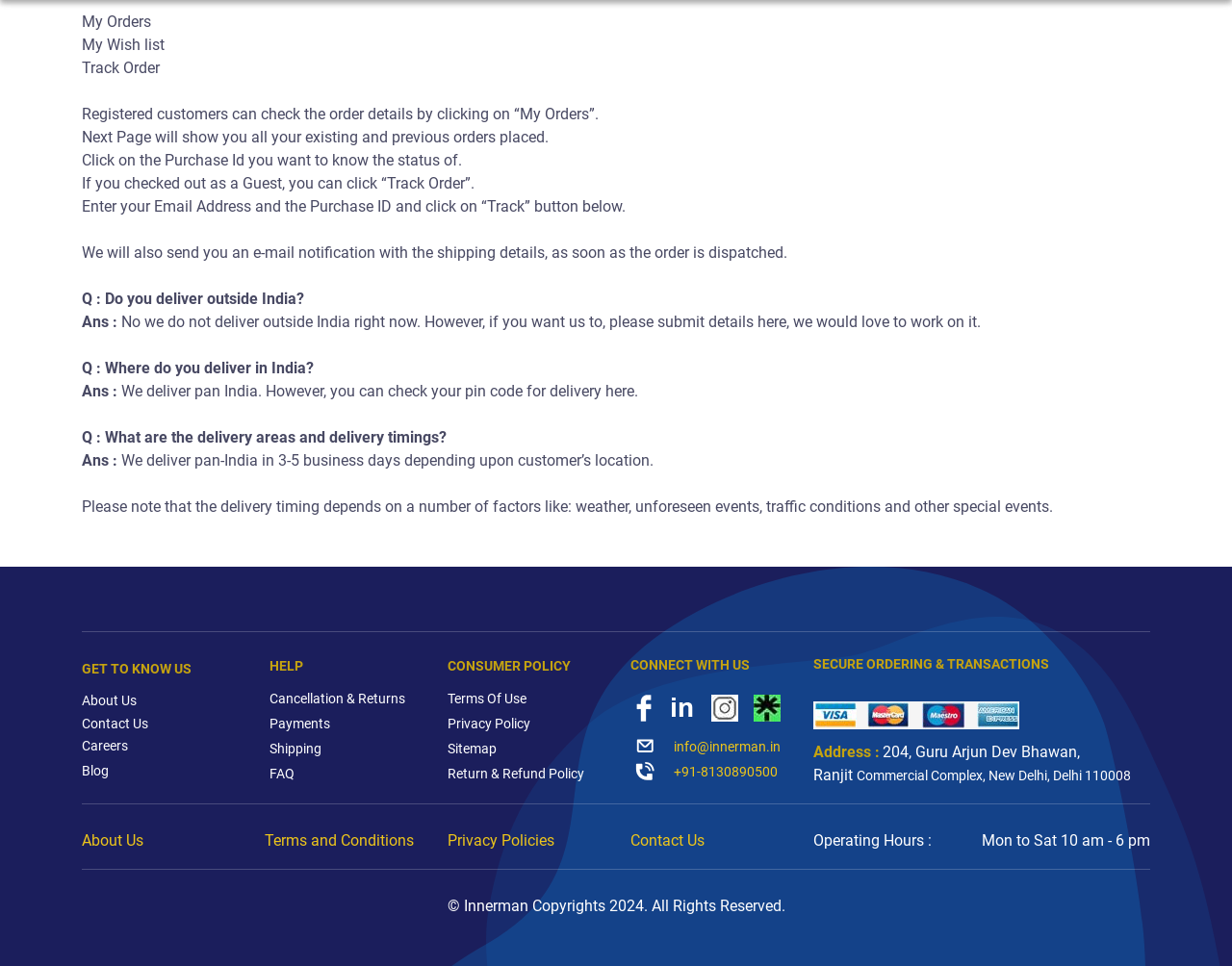Provide the bounding box coordinates for the area that should be clicked to complete the instruction: "Click on 'About Us'".

[0.066, 0.716, 0.111, 0.734]